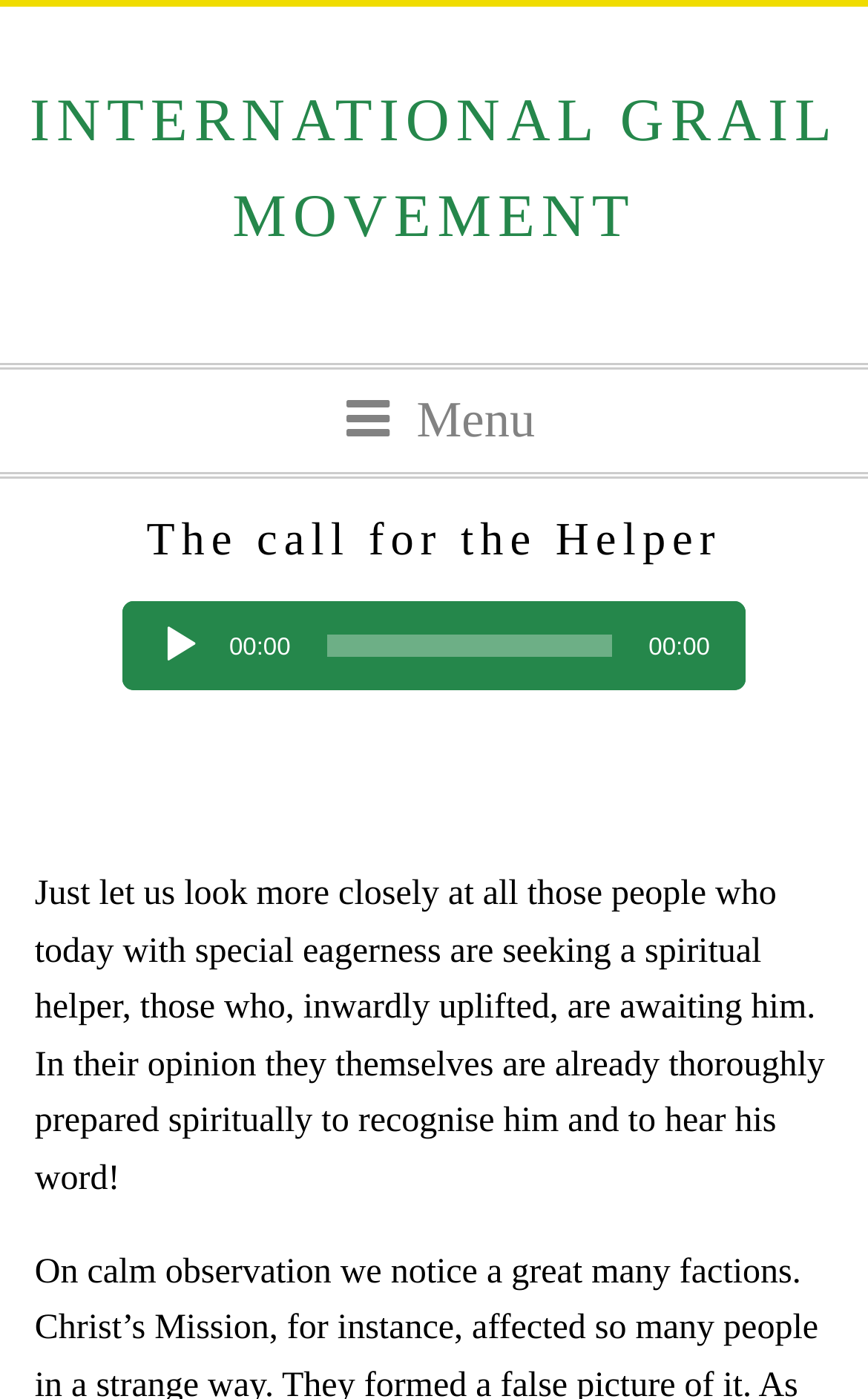Consider the image and give a detailed and elaborate answer to the question: 
What is the purpose of the slider?

The slider is located below the audio player and has a horizontal orientation. It is labeled as 'Time Slider' and has a value text of '00:00', indicating that it is used to control the time of the audio playback.